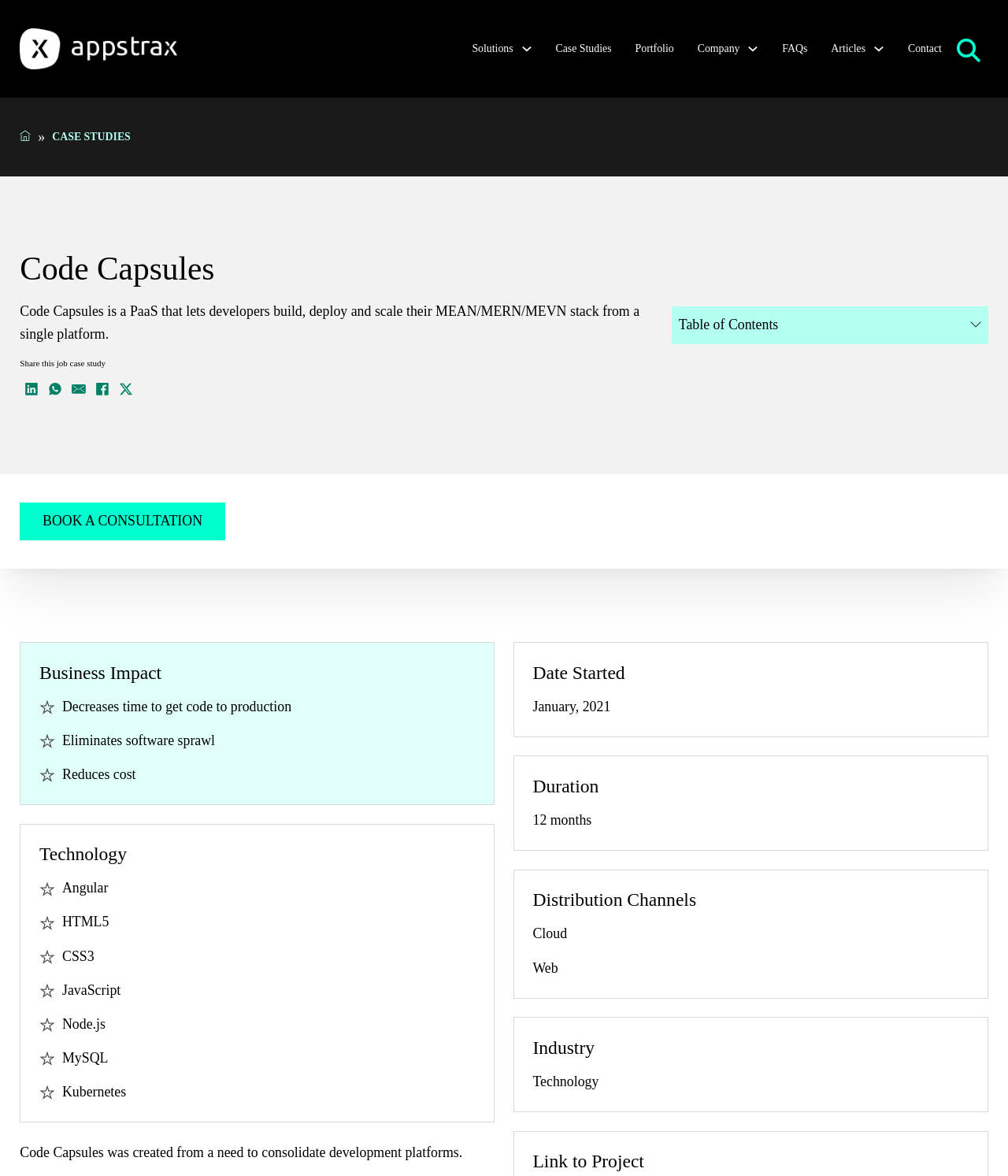What is the business impact of Code Capsules?
Use the image to answer the question with a single word or phrase.

Decreases time, Eliminates software sprawl, Reduces cost